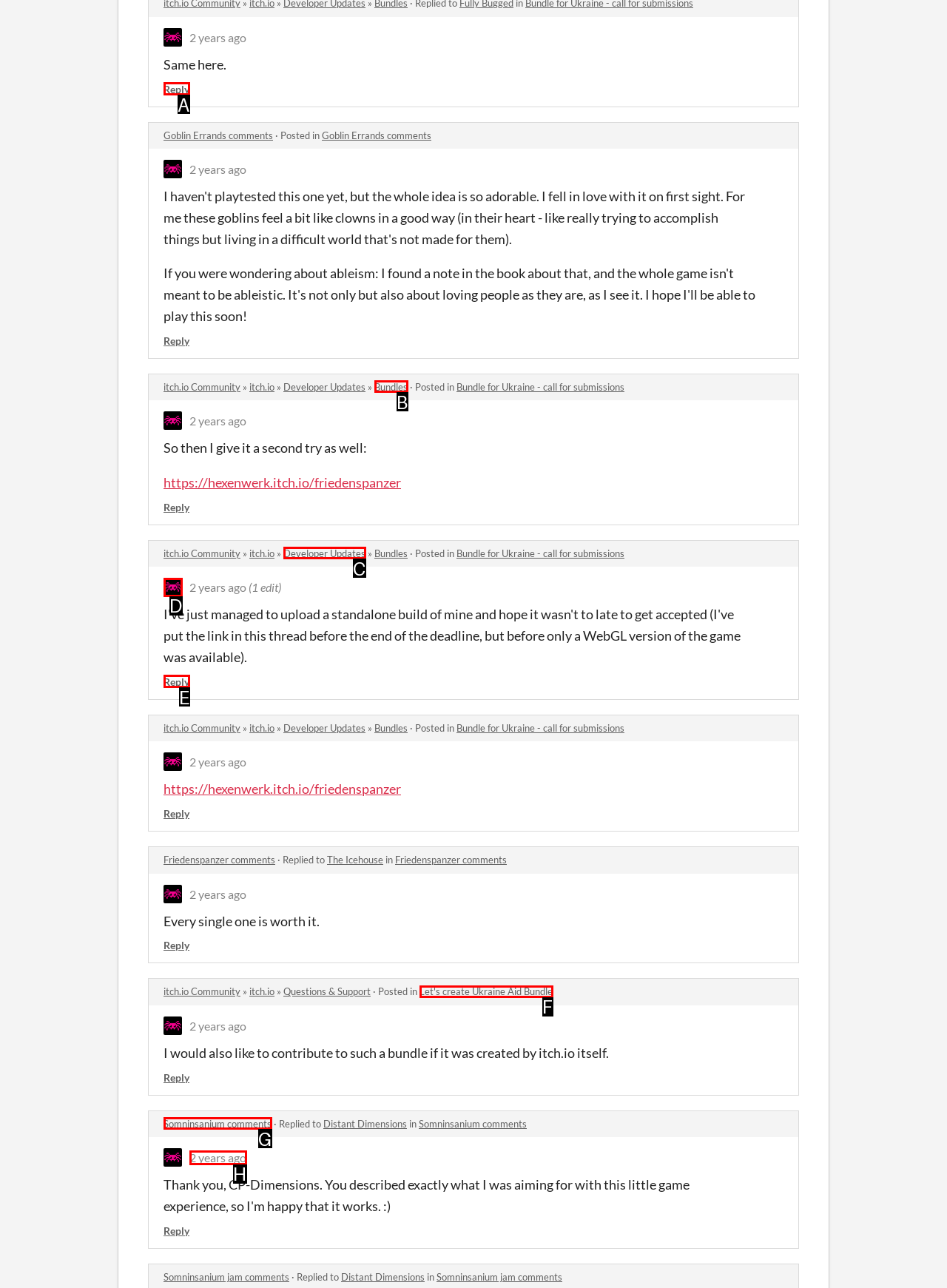Point out the UI element to be clicked for this instruction: Reply to a comment. Provide the answer as the letter of the chosen element.

A